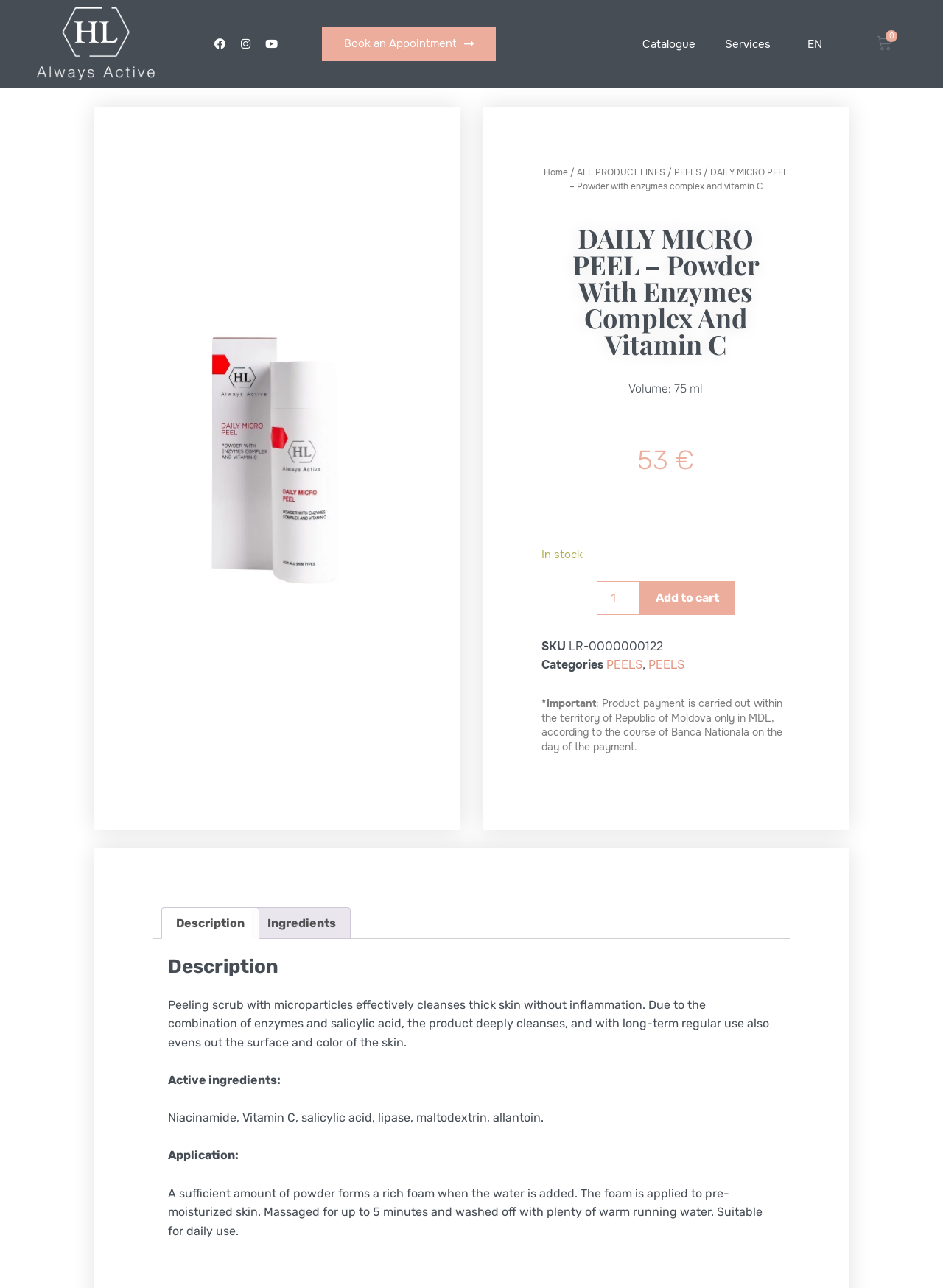Provide the bounding box coordinates of the UI element that matches the description: "0 € 0 Корзина".

[0.911, 0.021, 0.964, 0.047]